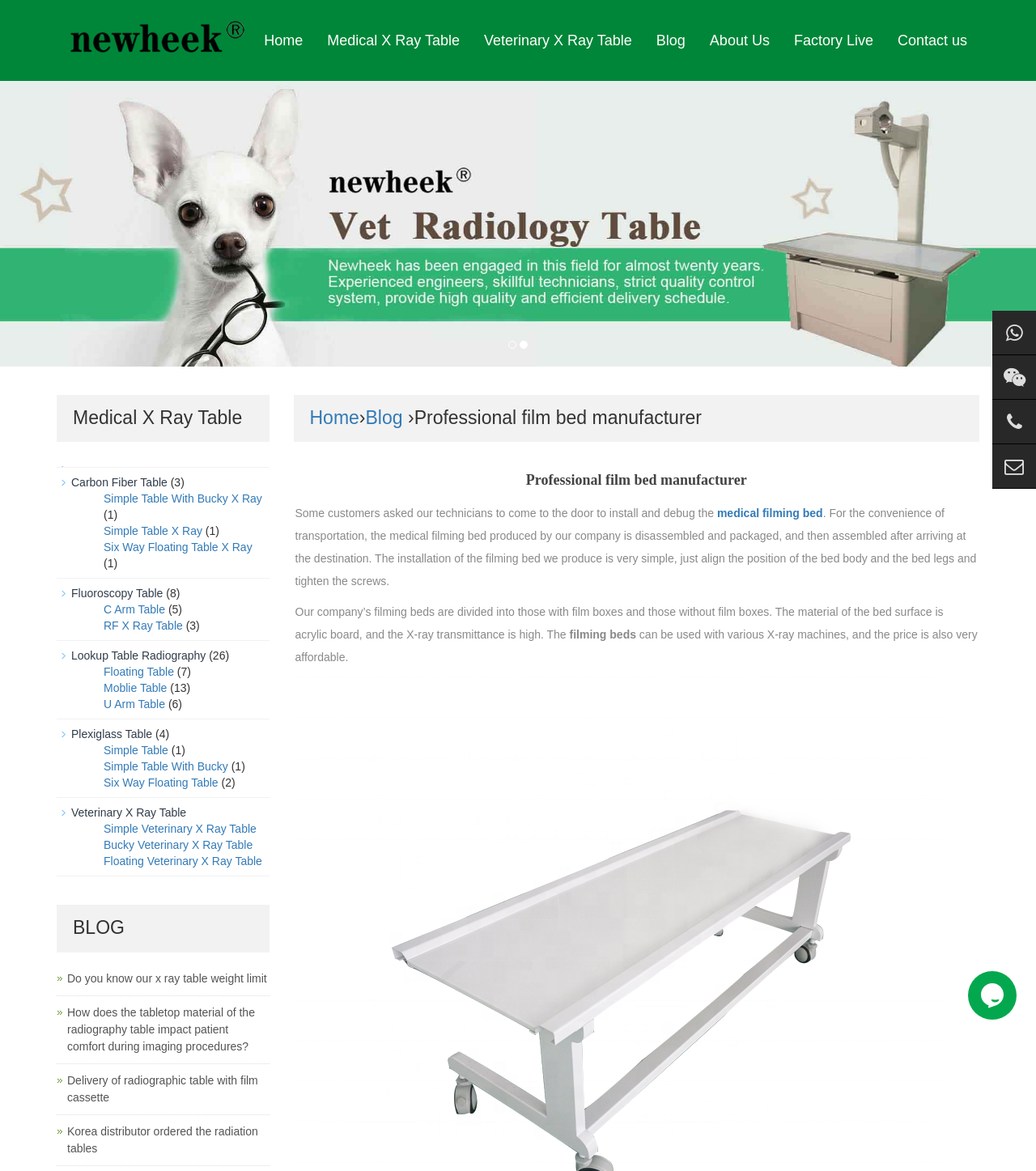Answer in one word or a short phrase: 
What is the purpose of disassembling the medical filming bed?

For convenience of transportation